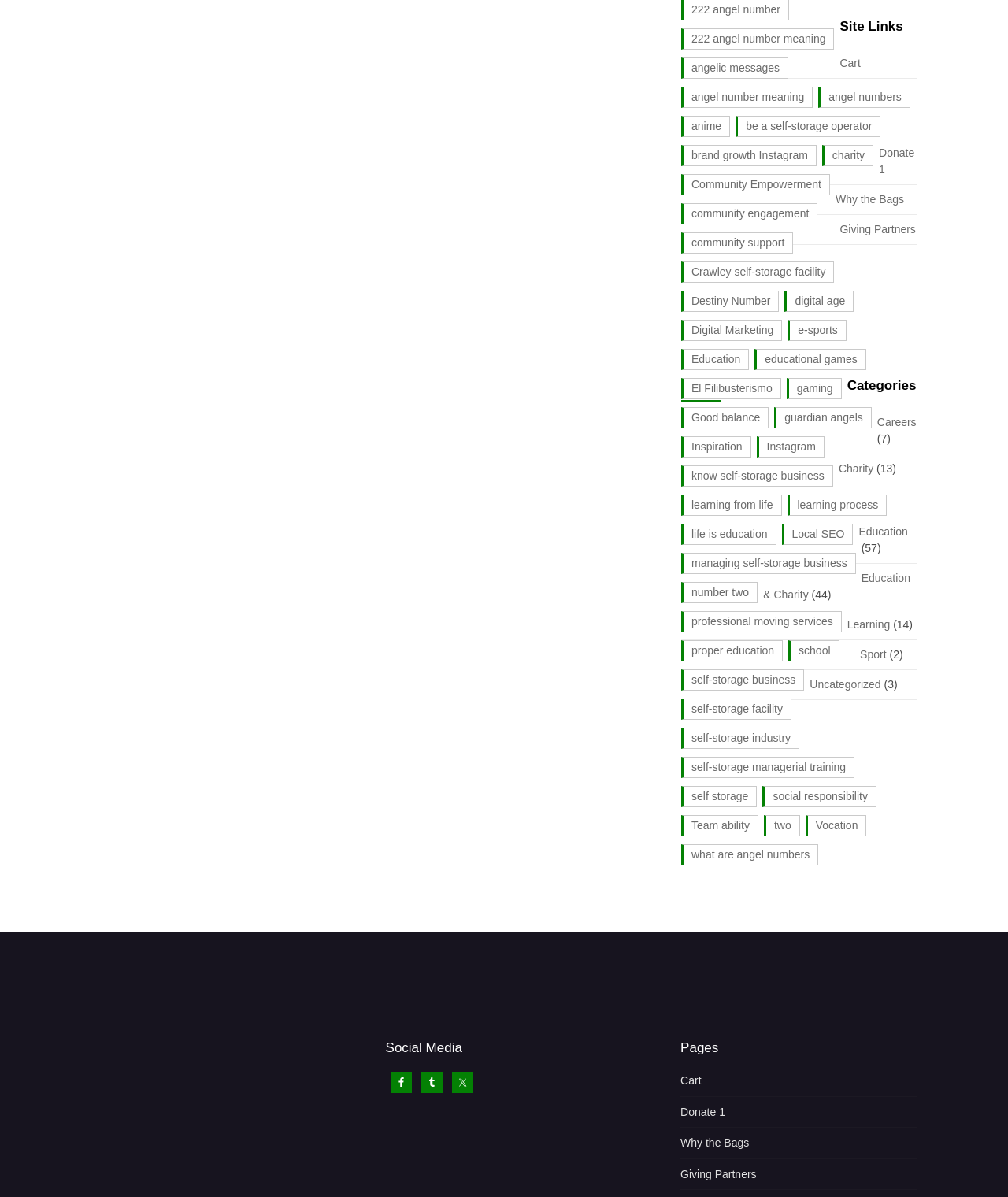What is the first link under Site Links?
Refer to the screenshot and answer in one word or phrase.

Cart